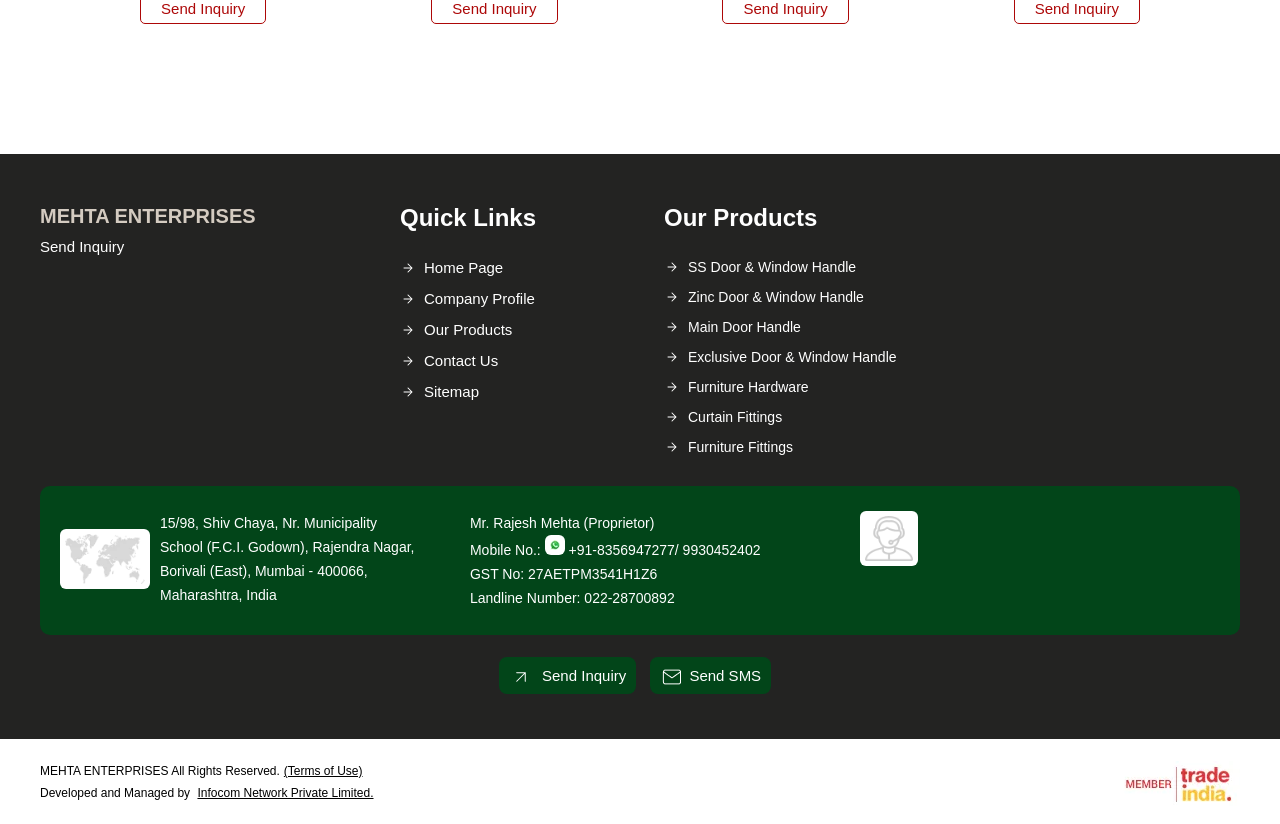Please find the bounding box coordinates of the clickable region needed to complete the following instruction: "Explore 'SS Door & Window Handle'". The bounding box coordinates must consist of four float numbers between 0 and 1, i.e., [left, top, right, bottom].

[0.519, 0.306, 0.725, 0.342]